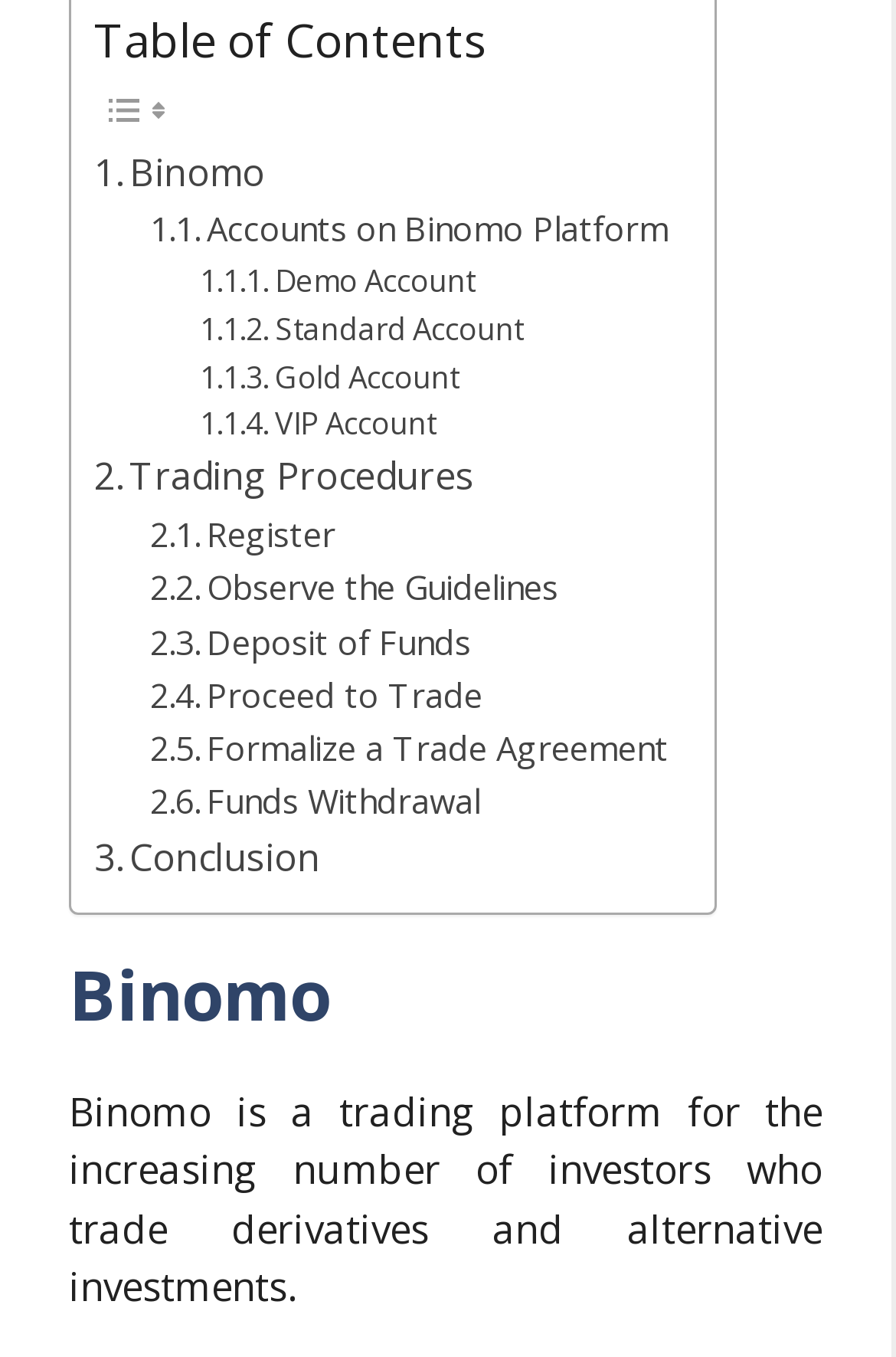Calculate the bounding box coordinates for the UI element based on the following description: "Demo Account". Ensure the coordinates are four float numbers between 0 and 1, i.e., [left, top, right, bottom].

[0.223, 0.189, 0.53, 0.225]